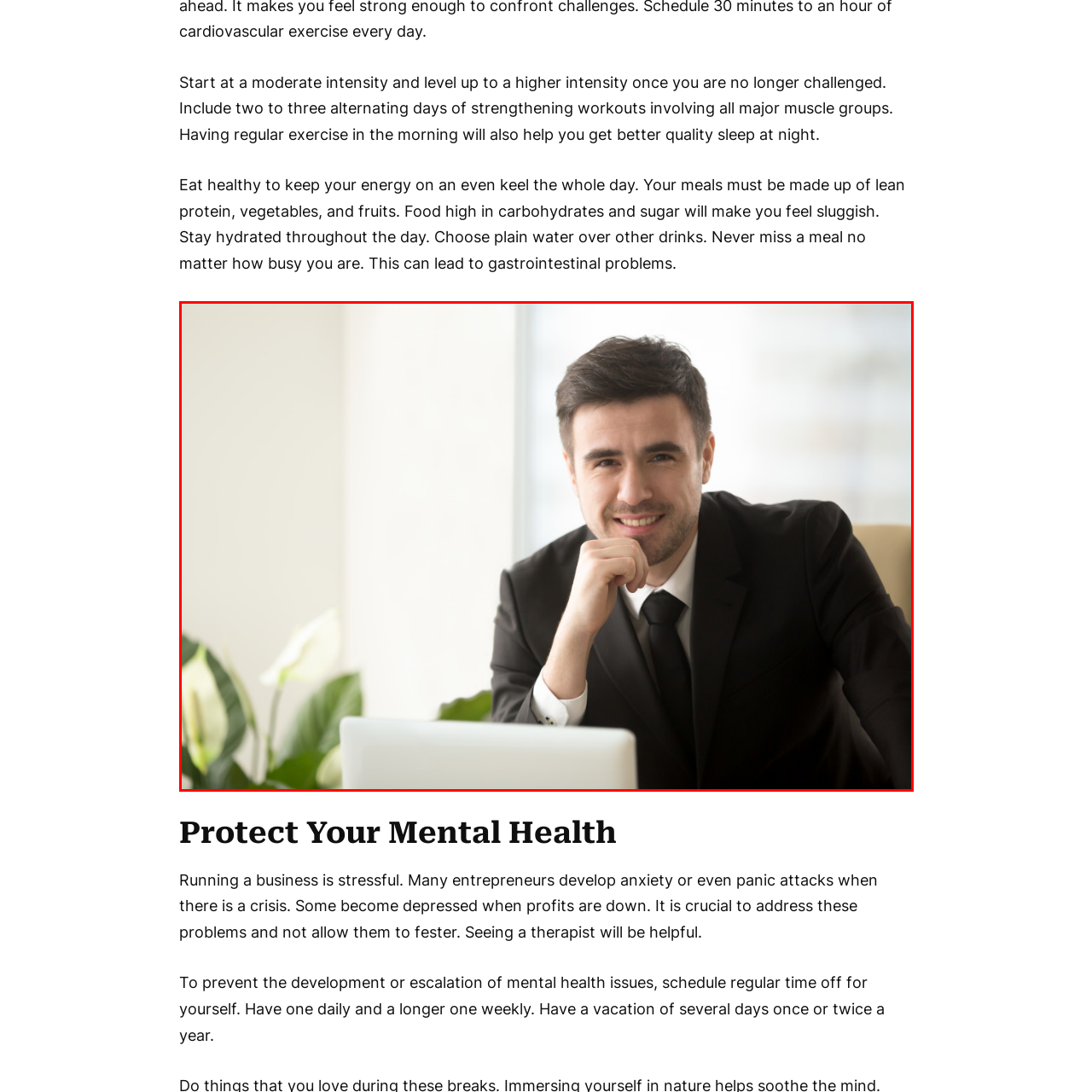Check the image marked by the red frame and reply to the question using one word or phrase:
What is behind the businessman?

A large window